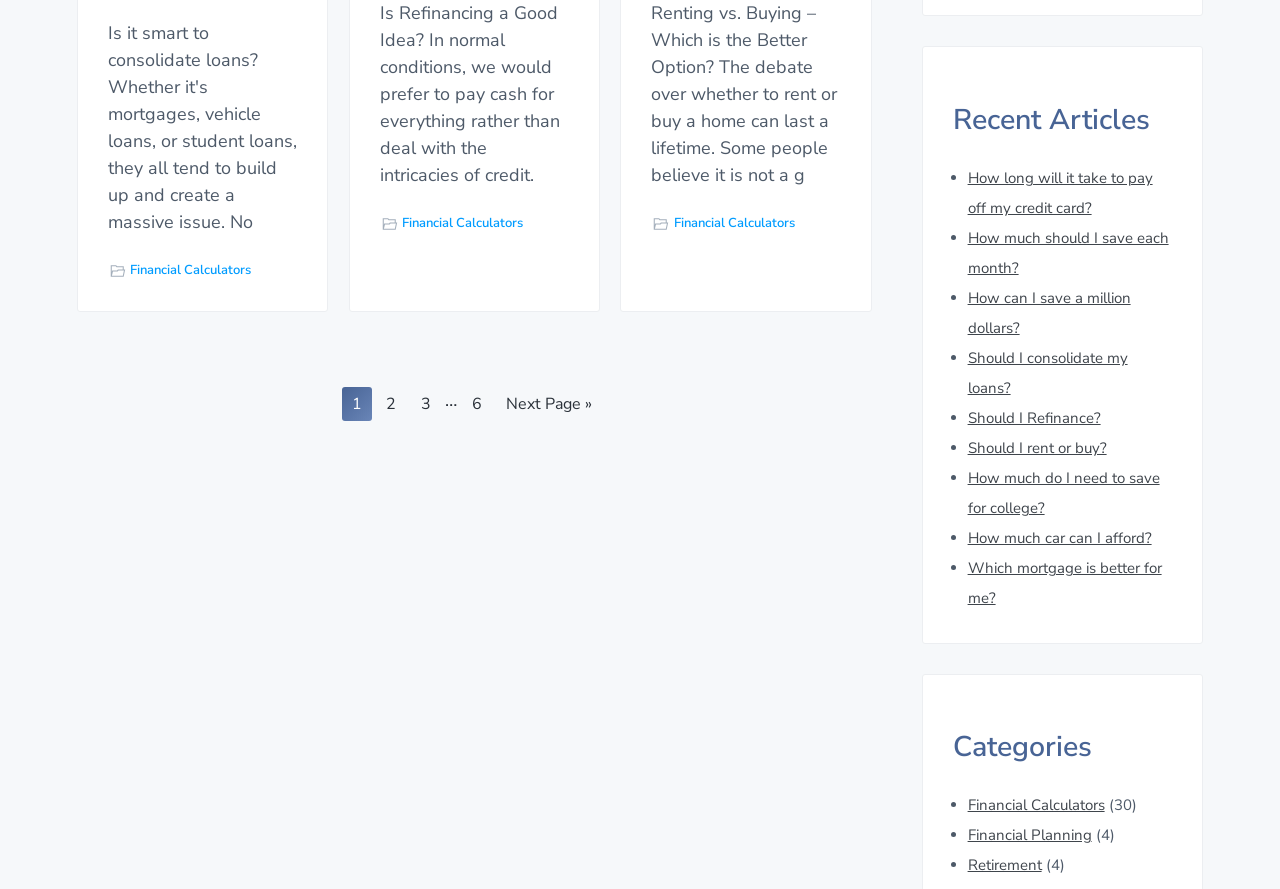Please determine the bounding box coordinates of the element to click in order to execute the following instruction: "Read 'Is Refinancing a Good Idea?' article". The coordinates should be four float numbers between 0 and 1, specified as [left, top, right, bottom].

[0.296, 0.001, 0.437, 0.21]